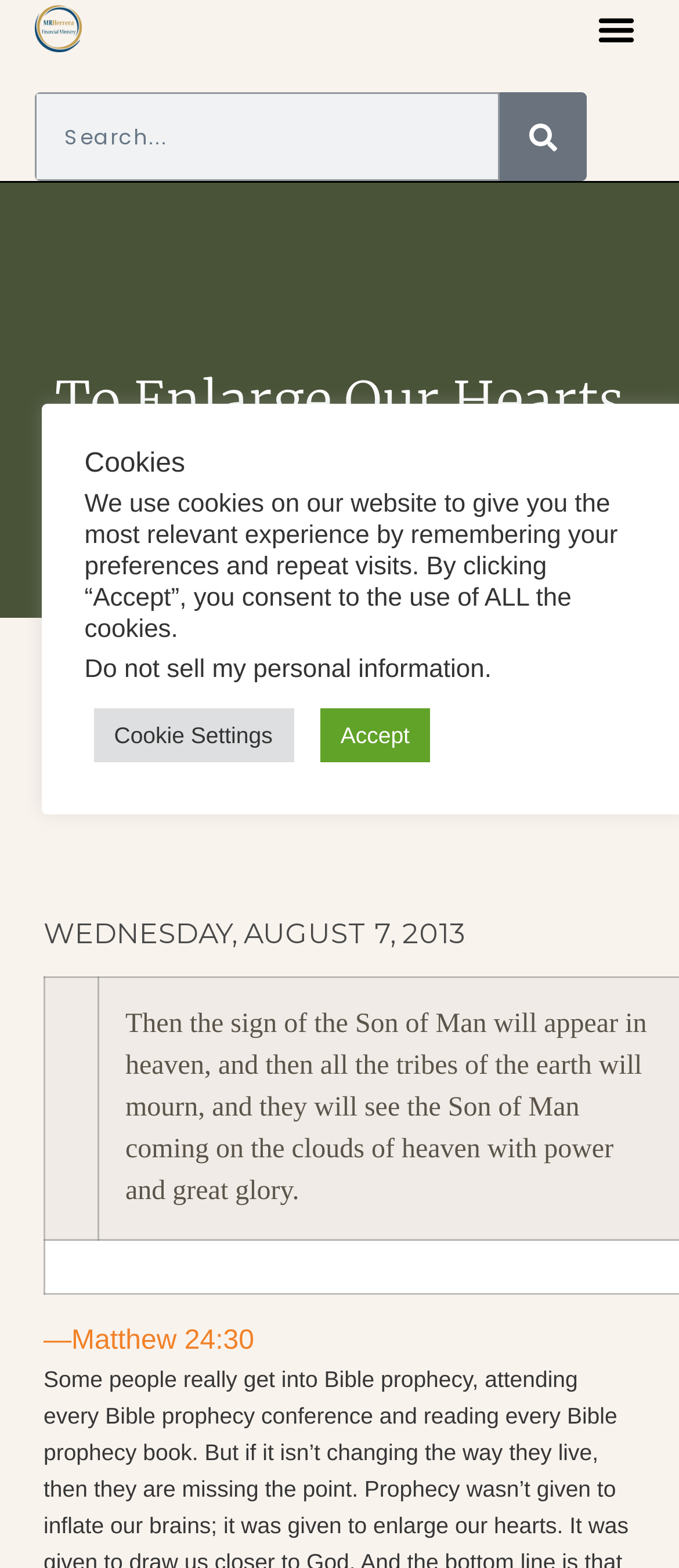Identify the bounding box coordinates of the region that needs to be clicked to carry out this instruction: "Search for something". Provide these coordinates as four float numbers ranging from 0 to 1, i.e., [left, top, right, bottom].

[0.05, 0.059, 0.864, 0.115]